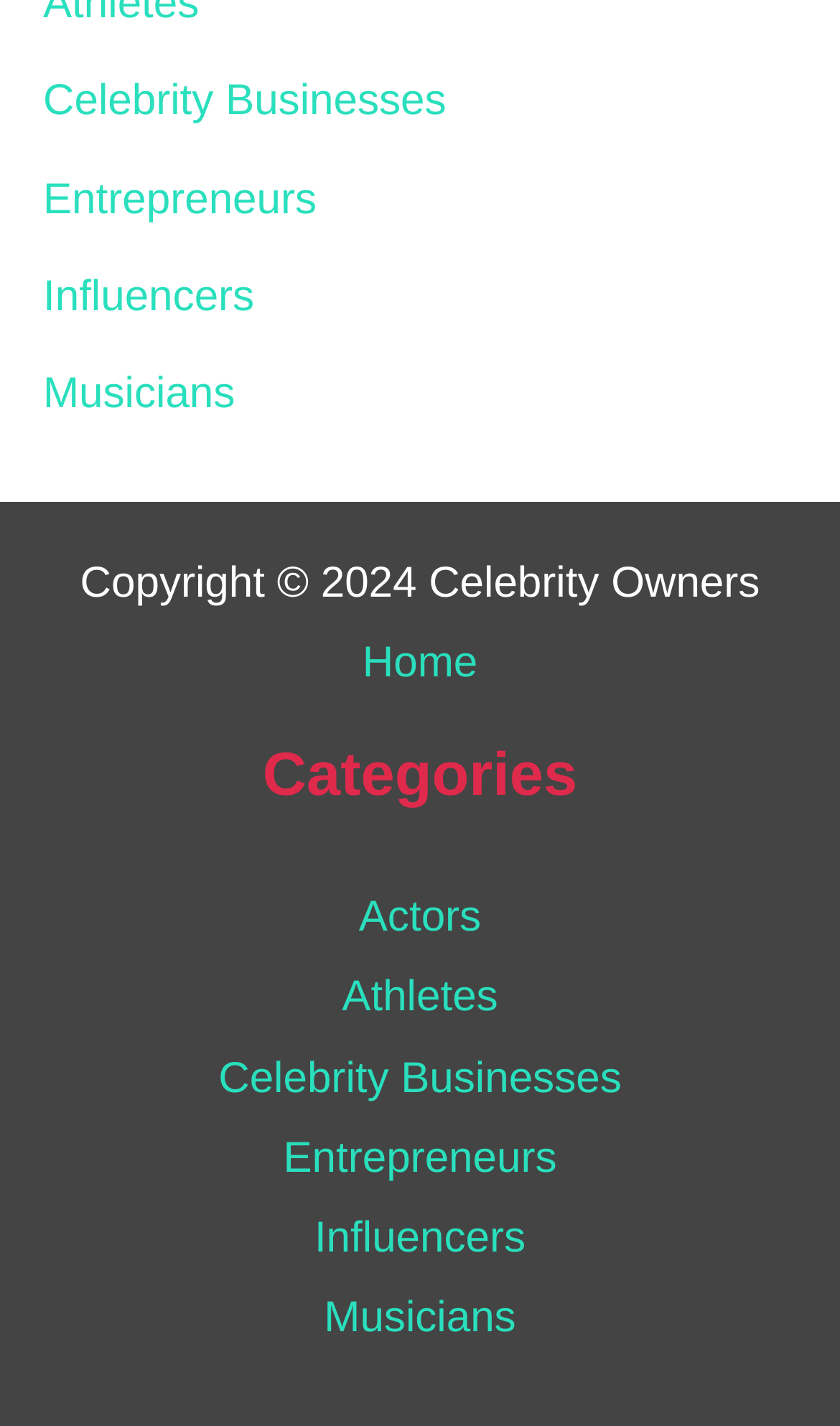Please identify the bounding box coordinates of the region to click in order to complete the task: "Browse Musicians". The coordinates must be four float numbers between 0 and 1, specified as [left, top, right, bottom].

[0.386, 0.909, 0.614, 0.942]